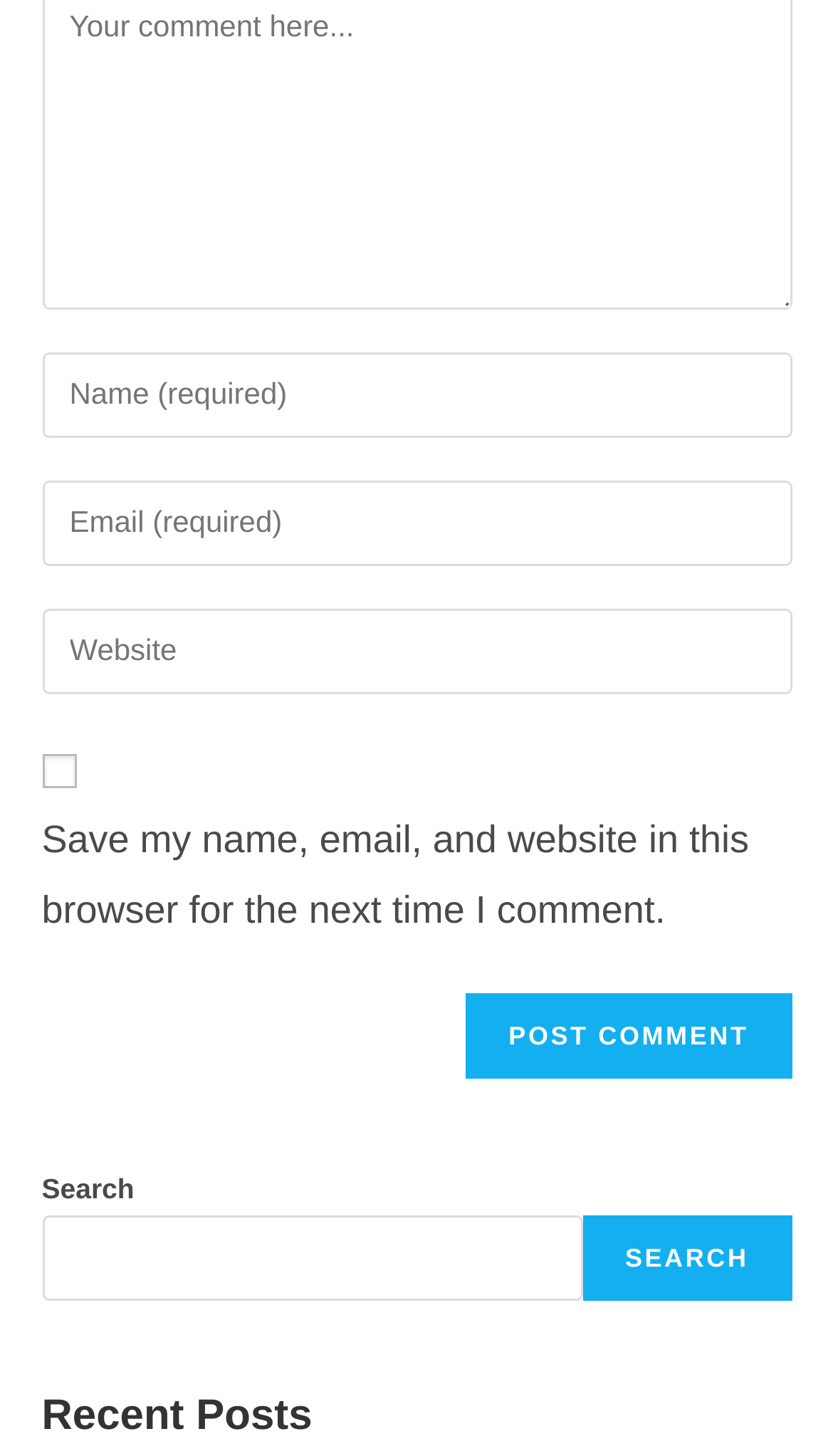Based on the image, give a detailed response to the question: What is the purpose of the checkbox?

The checkbox is labeled 'Save my name, email, and website in this browser for the next time I comment.' This suggests that its purpose is to save the user's comment information for future use.